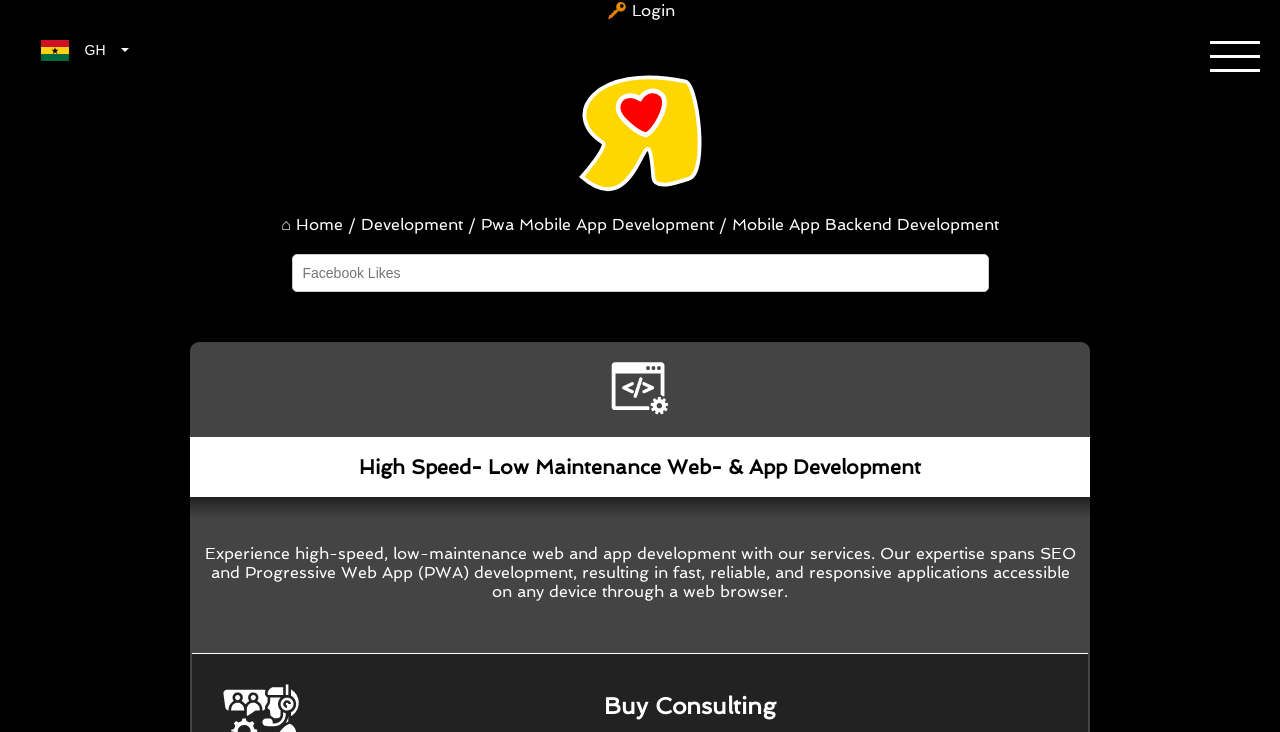Please extract the webpage's main title and generate its text content.

High Speed- Low Maintenance Web- & App Development